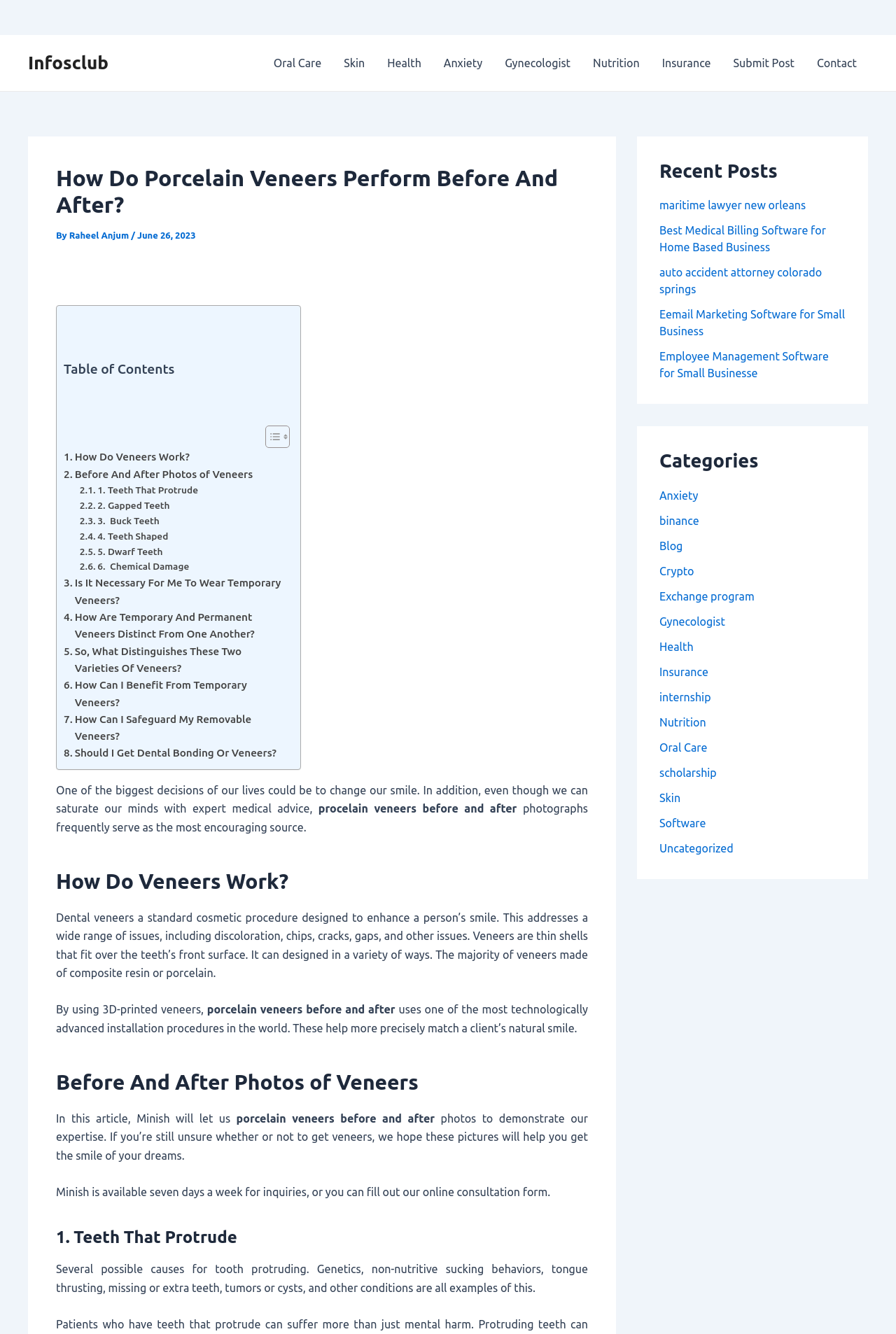Review the image closely and give a comprehensive answer to the question: What is the name of the author of the article?

The author's name can be found in the article, specifically in the section 'How Do Porcelain Veneers Perform Before And After?' where it is written 'By Raheel Anjum'.